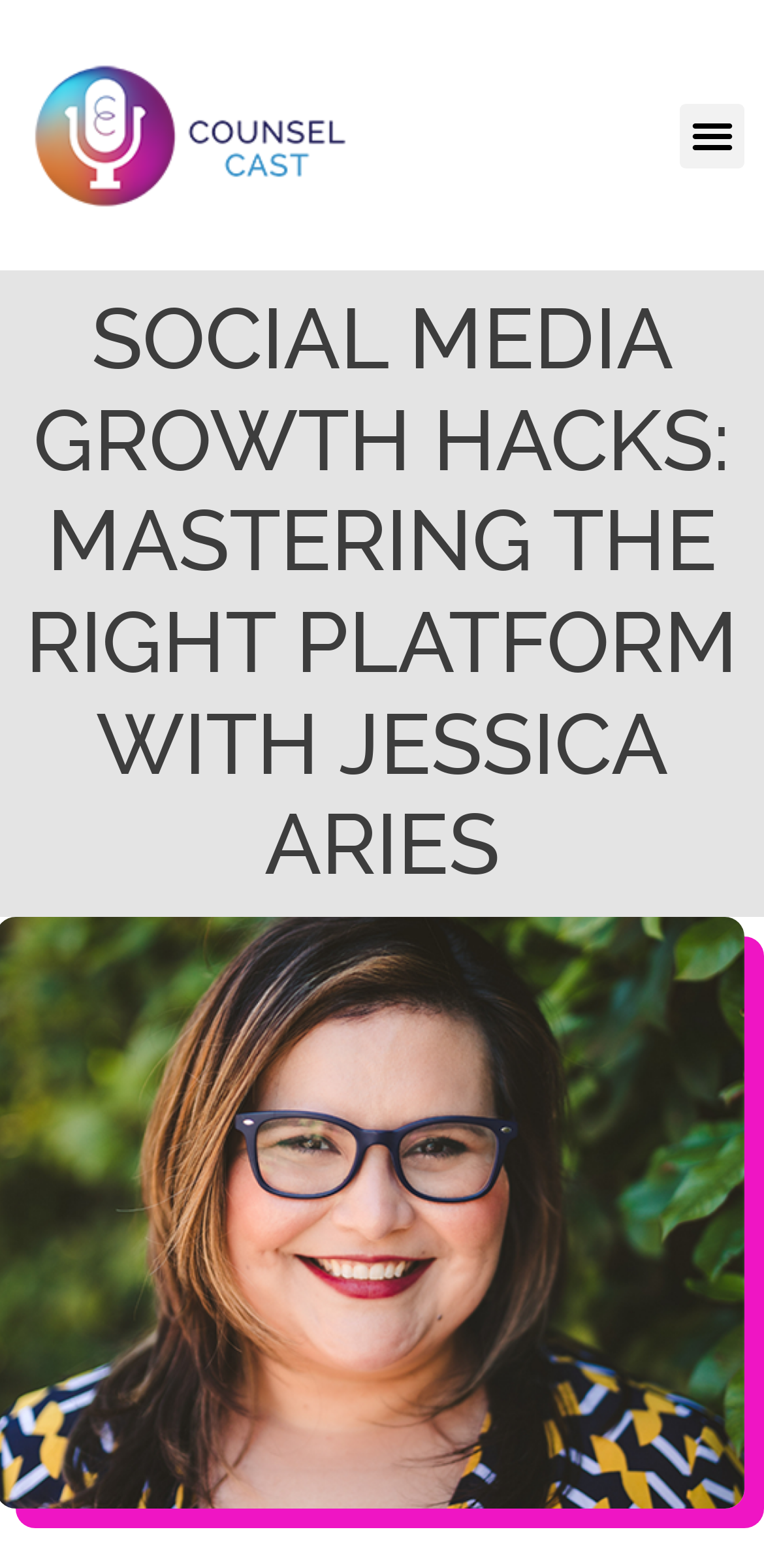What is the main heading of this webpage? Please extract and provide it.

SOCIAL MEDIA GROWTH HACKS: MASTERING THE RIGHT PLATFORM WITH JESSICA ARIES